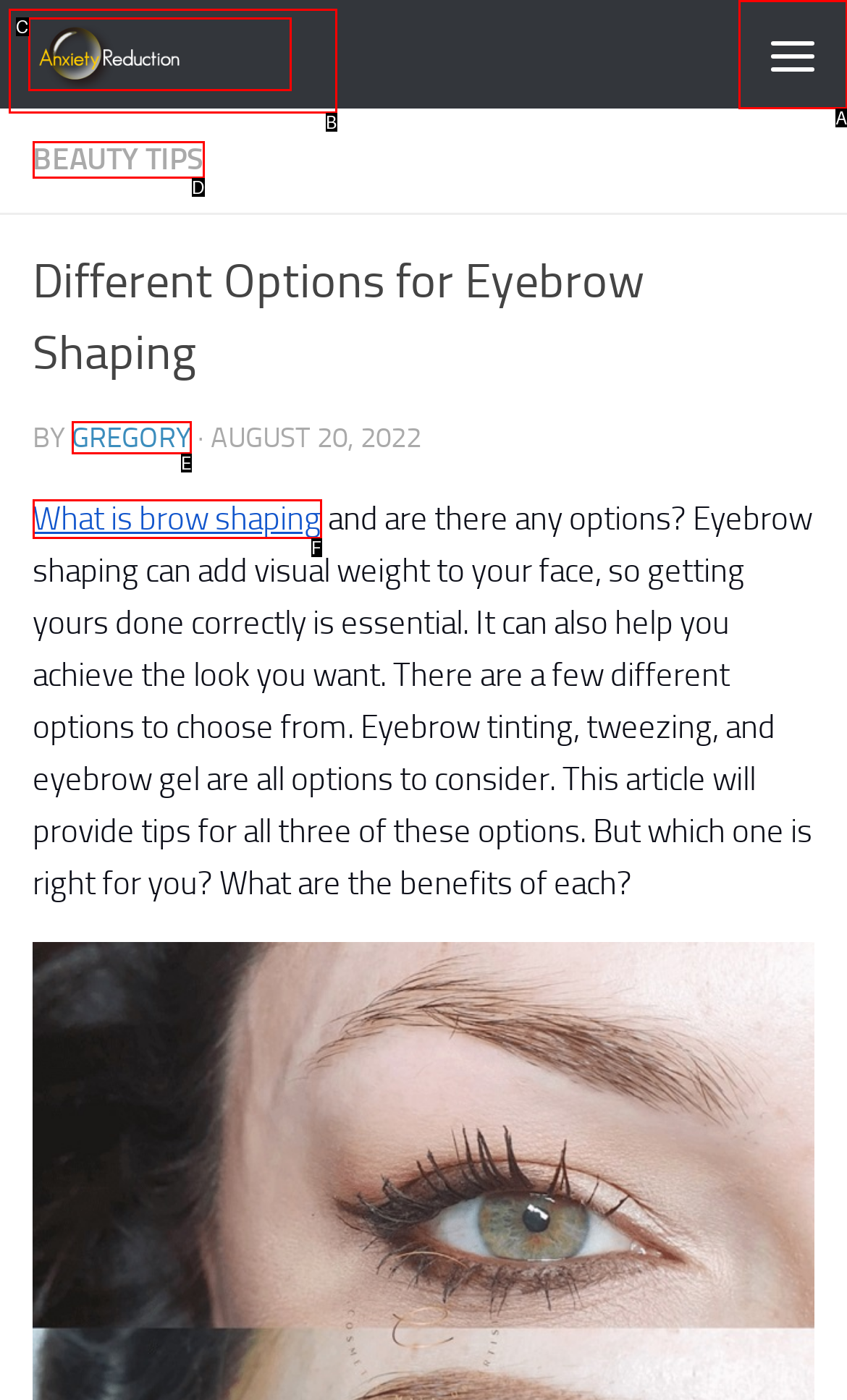Determine the HTML element that best aligns with the description: Gregory
Answer with the appropriate letter from the listed options.

E